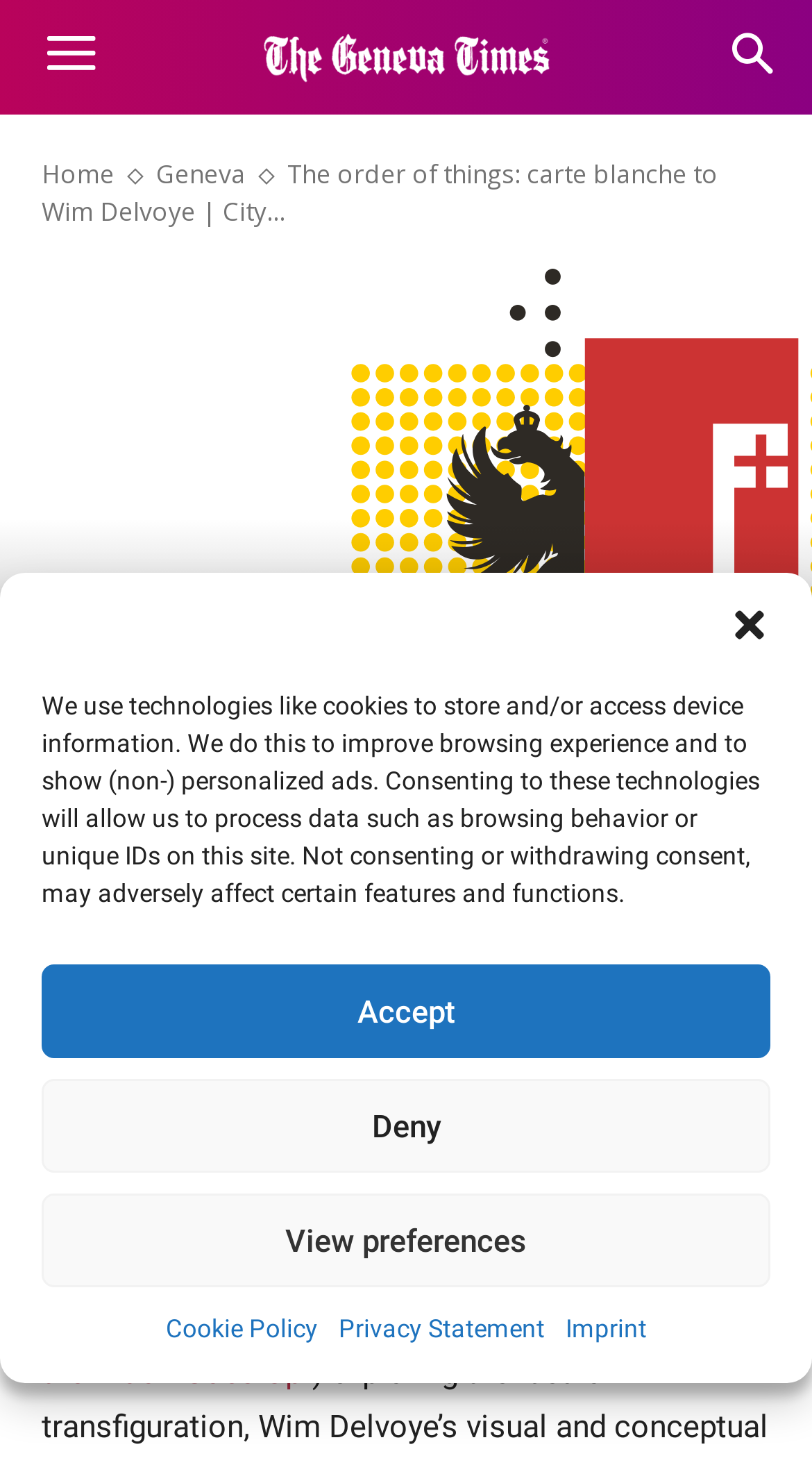How many links are present in the navigation menu?
Deliver a detailed and extensive answer to the question.

I counted the number of link elements present in the navigation menu section, which includes 'Home', 'Geneva', 'News Desk', and 'Logo' links.